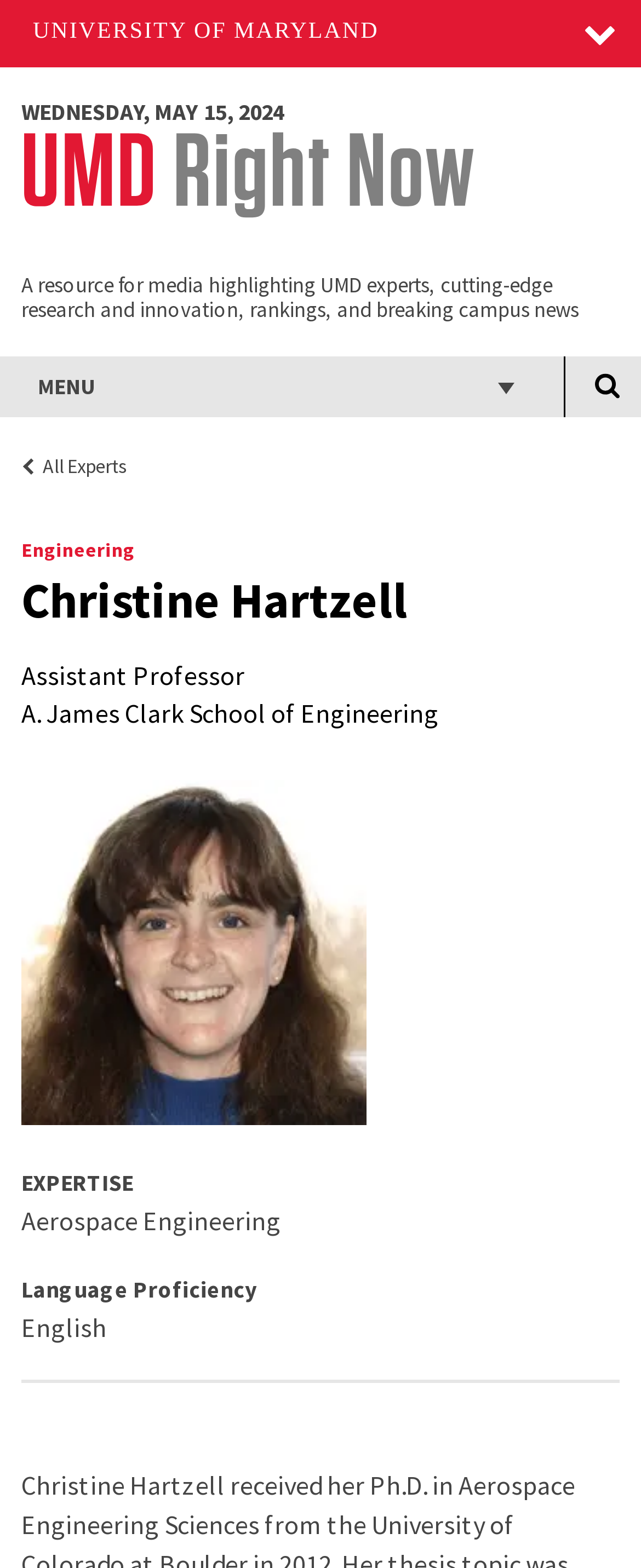What is one of Christine Hartzell's areas of expertise?
Look at the image and respond with a one-word or short phrase answer.

Aerospace Engineering